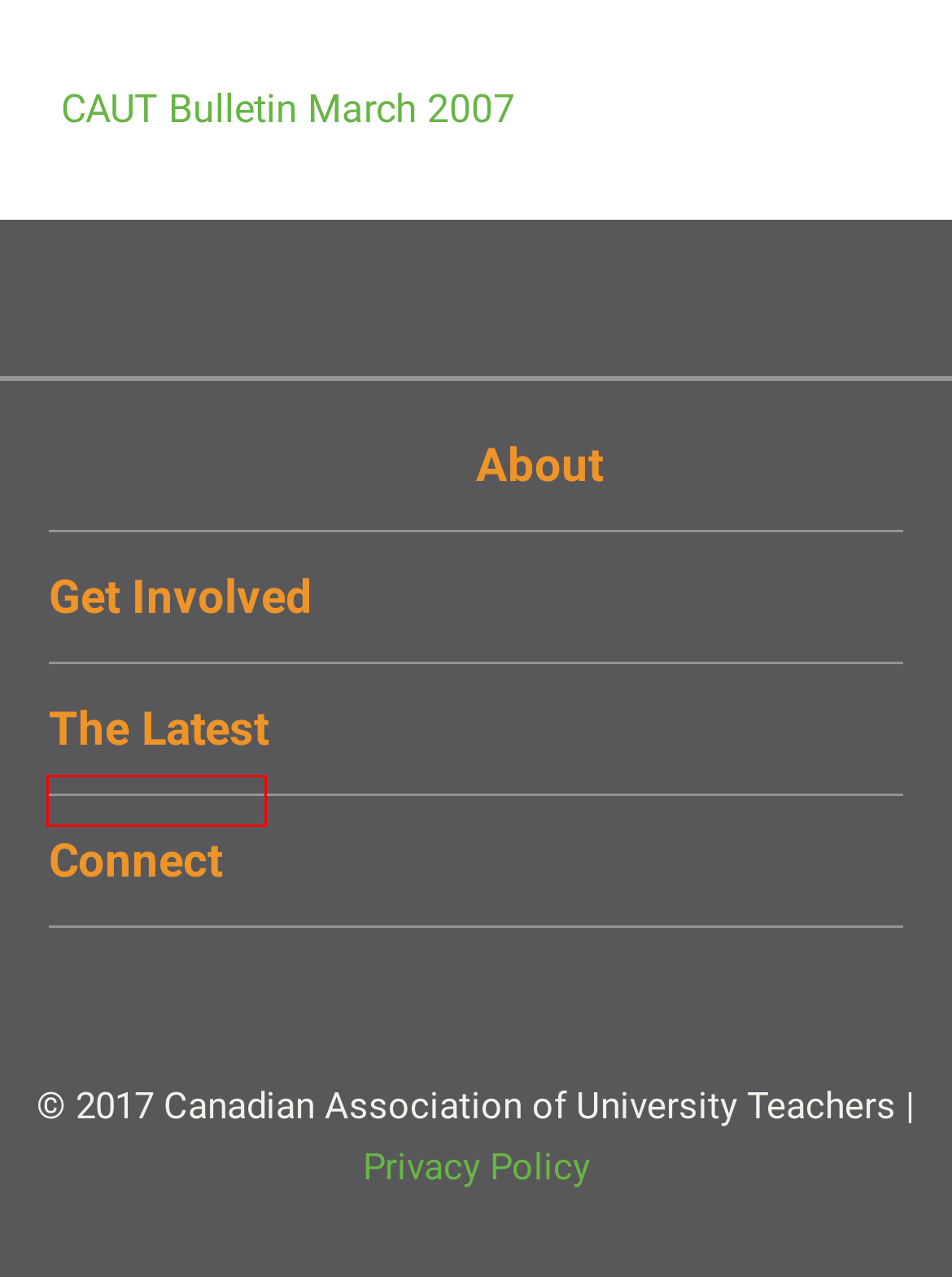Analyze the screenshot of a webpage with a red bounding box and select the webpage description that most accurately describes the new page resulting from clicking the element inside the red box. Here are the candidates:
A. Privacy Policy | CAUT
B. The Latest | CAUT
C. Erreur 404
D. CAUT By-law | CAUT
E. Awards & Scholarships | CAUT
F. Member Associations | CAUT
G. Membership – Individual | CAUT
H. Executive Committee | CAUT

G